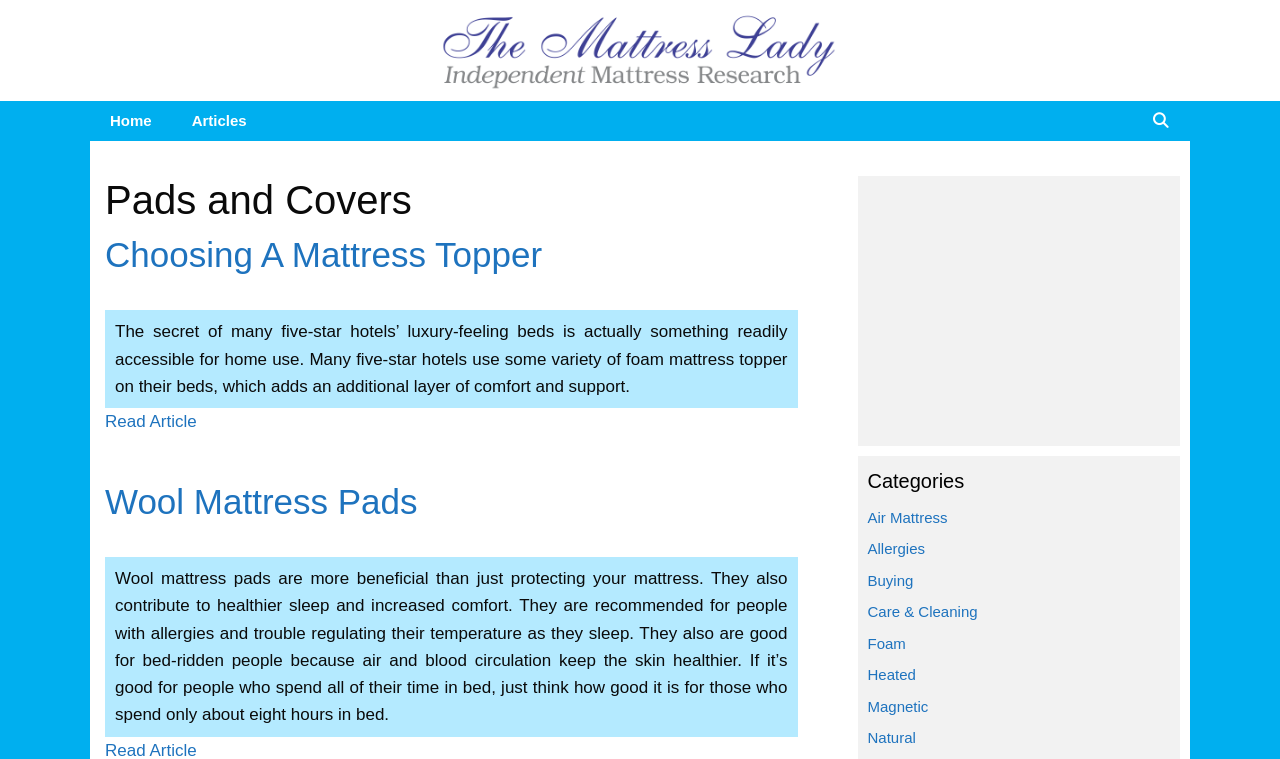What is the benefit of wool mattress pads mentioned on the webpage?
Answer the question based on the image using a single word or a brief phrase.

Healthier sleep and increased comfort